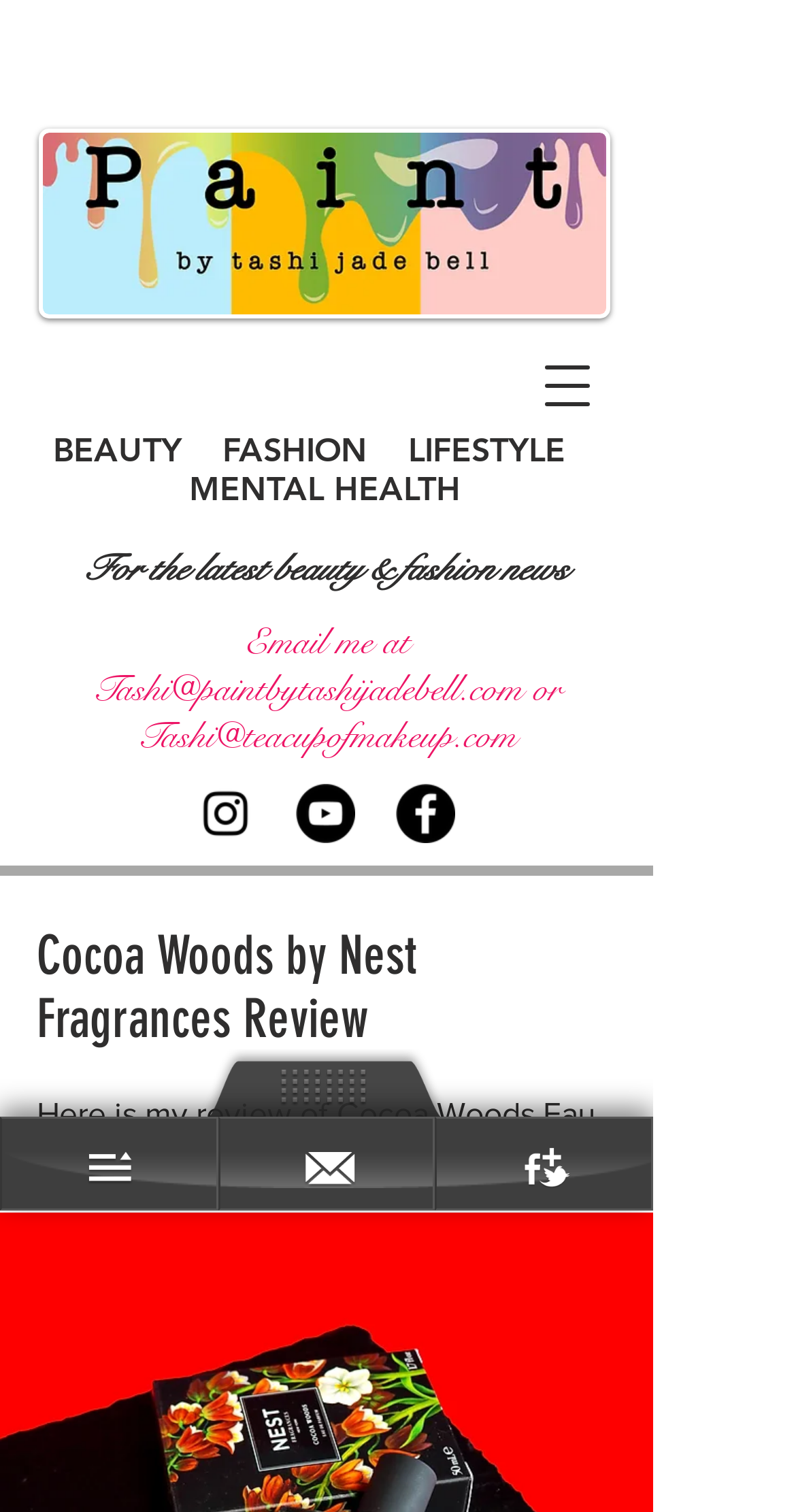Provide a short, one-word or phrase answer to the question below:
What social media platforms are linked on the webpage?

Instagram, YouTube, Facebook